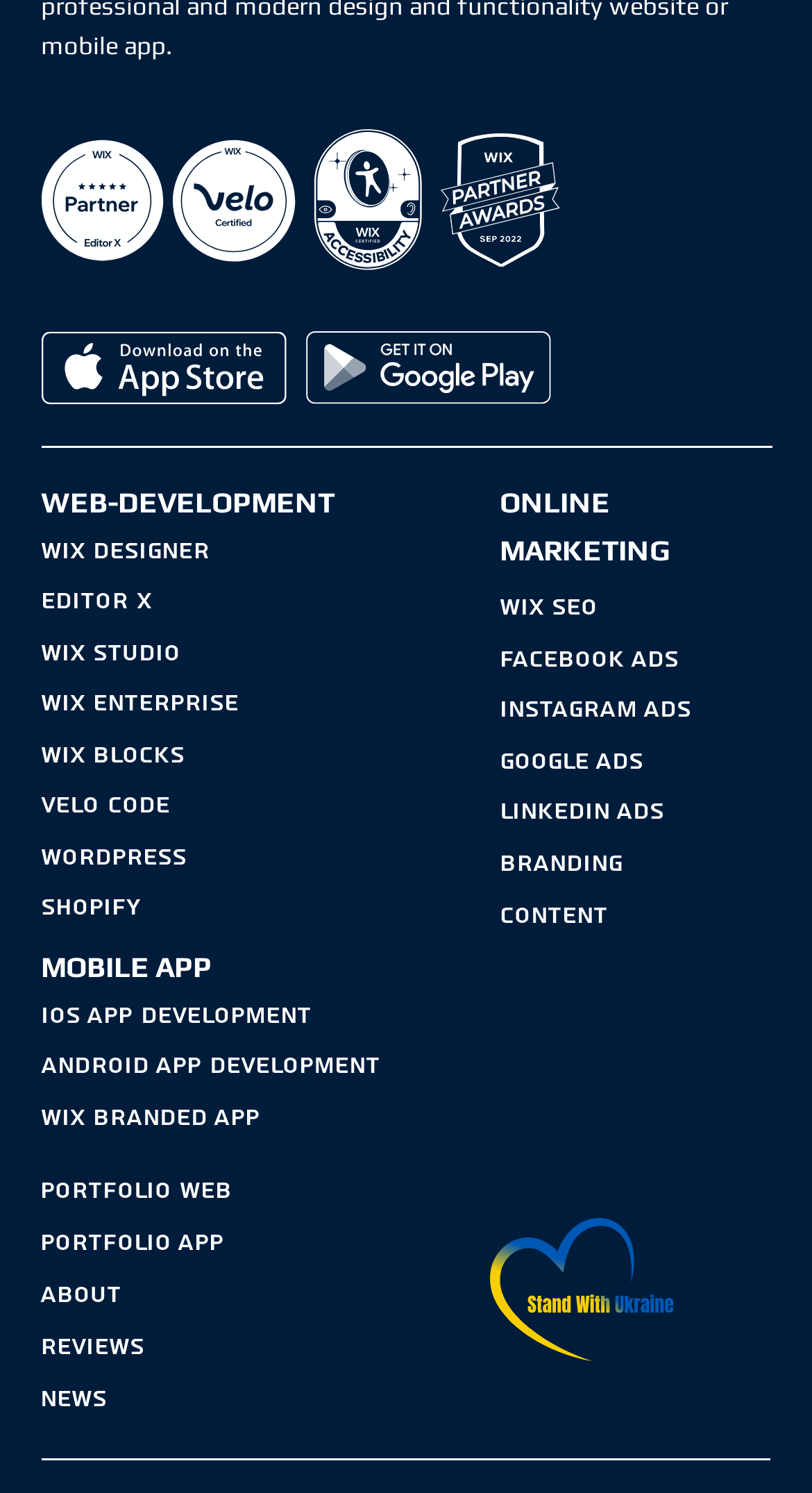Please determine the bounding box coordinates for the UI element described here. Use the format (top-left x, top-left y, bottom-right x, bottom-right y) with values bounded between 0 and 1: WIX DESIGNER

[0.05, 0.352, 0.306, 0.386]